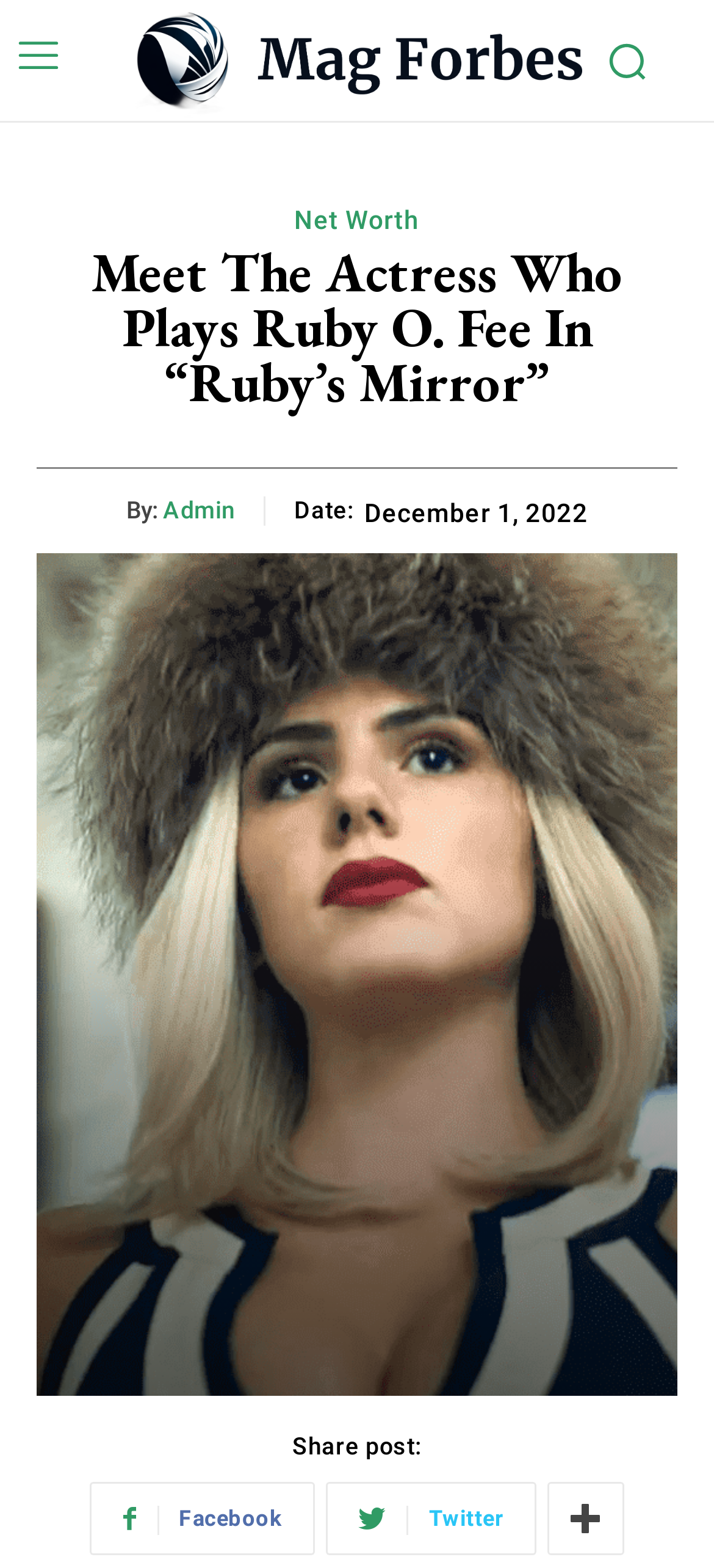Highlight the bounding box of the UI element that corresponds to this description: "Net Worth".

[0.412, 0.131, 0.588, 0.151]